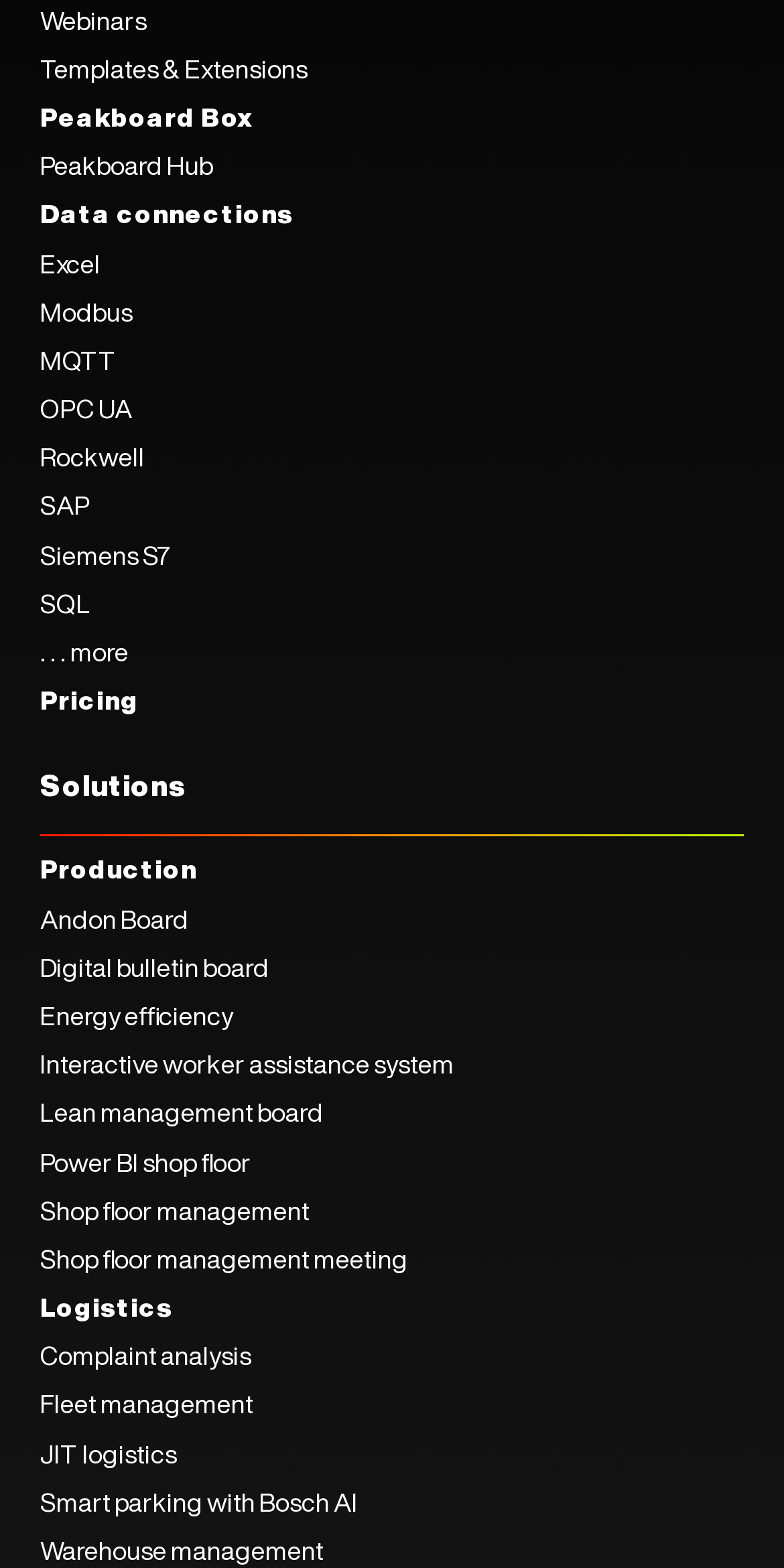Give a one-word or one-phrase response to the question: 
How many links are there in the top navigation menu?

7